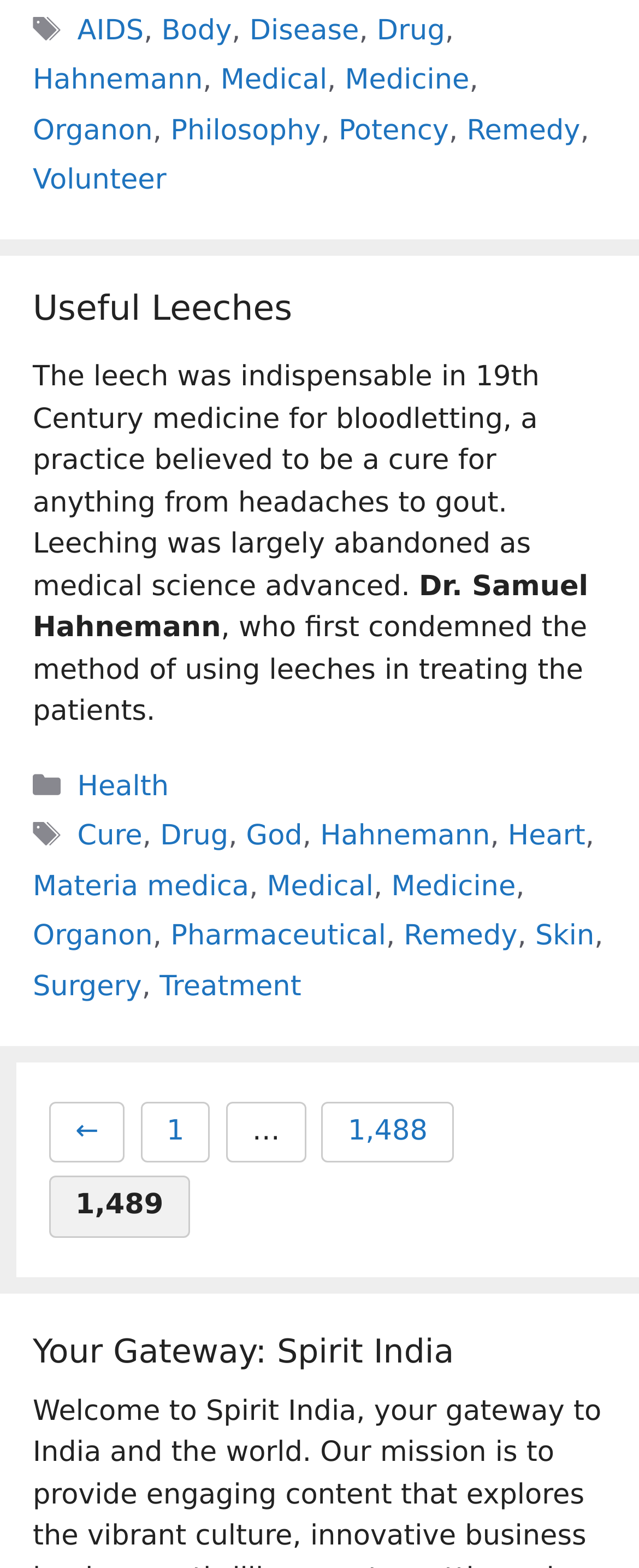How many pages are there in the archive?
Look at the screenshot and respond with one word or a short phrase.

1,488